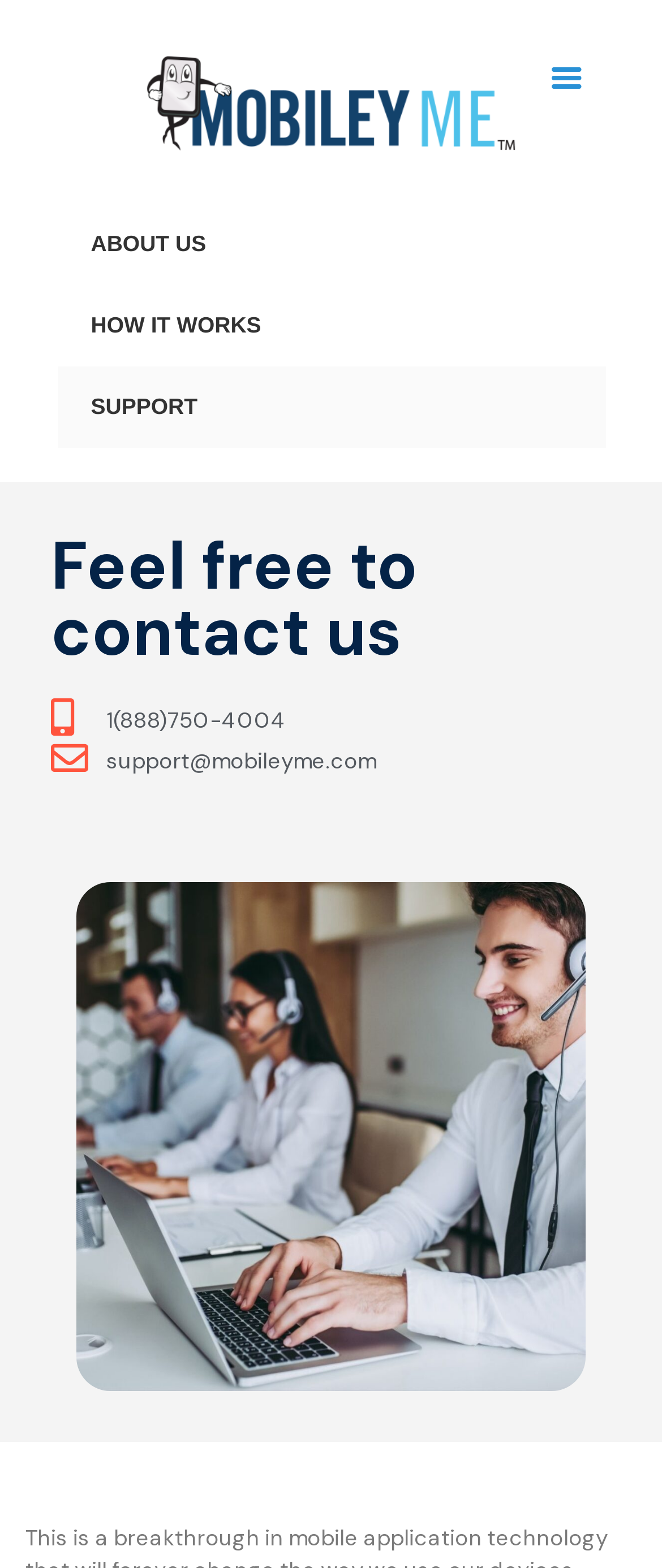What is the text of the webpage's headline?

Feel free to contact us